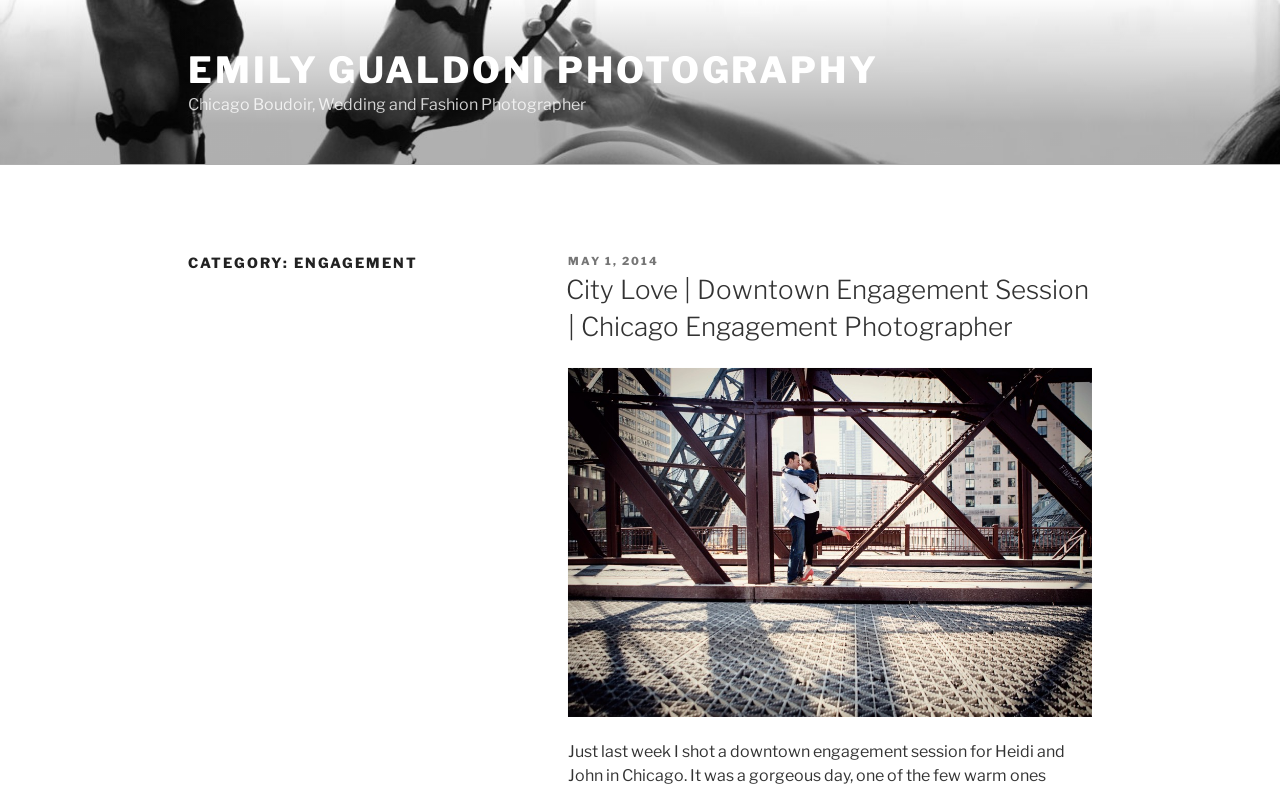Please find the bounding box for the following UI element description. Provide the coordinates in (top-left x, top-left y, bottom-right x, bottom-right y) format, with values between 0 and 1: Emily Gualdoni Photography

[0.147, 0.061, 0.687, 0.116]